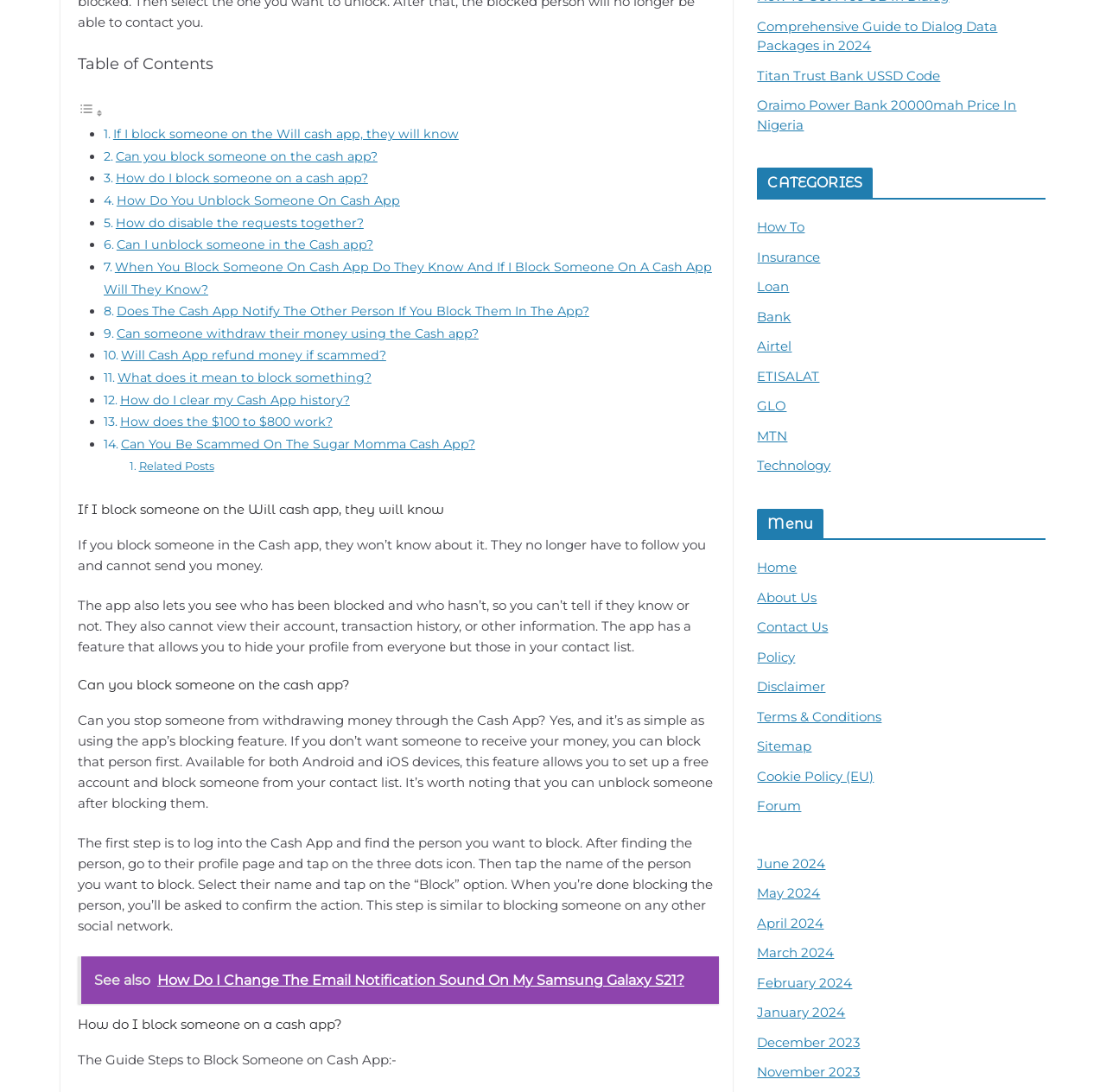Identify the bounding box coordinates of the region that should be clicked to execute the following instruction: "Explore related posts".

[0.125, 0.421, 0.193, 0.432]